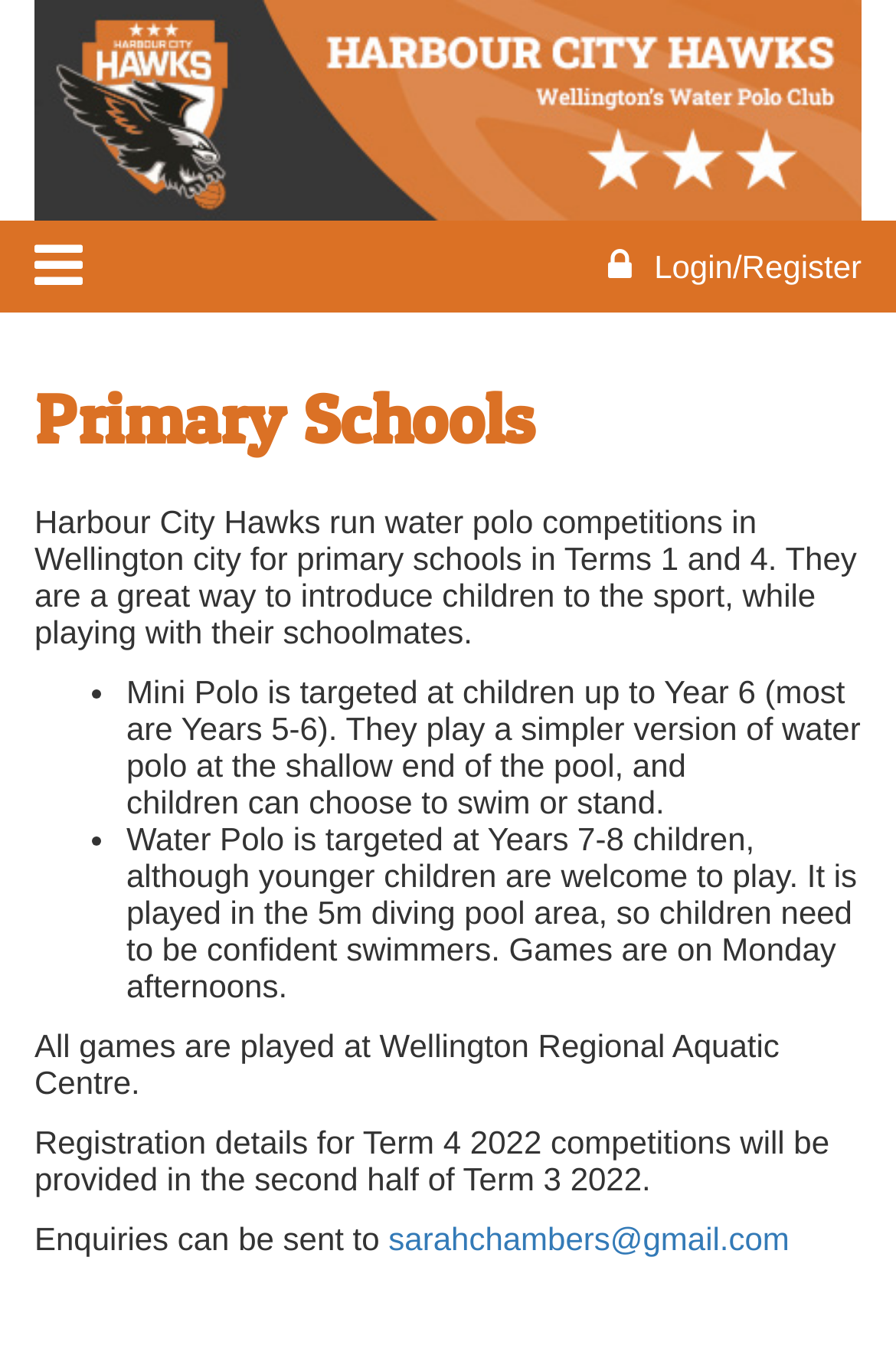Locate the UI element described by sarahchambers@gmail.com and provide its bounding box coordinates. Use the format (top-left x, top-left y, bottom-right x, bottom-right y) with all values as floating point numbers between 0 and 1.

[0.434, 0.894, 0.881, 0.921]